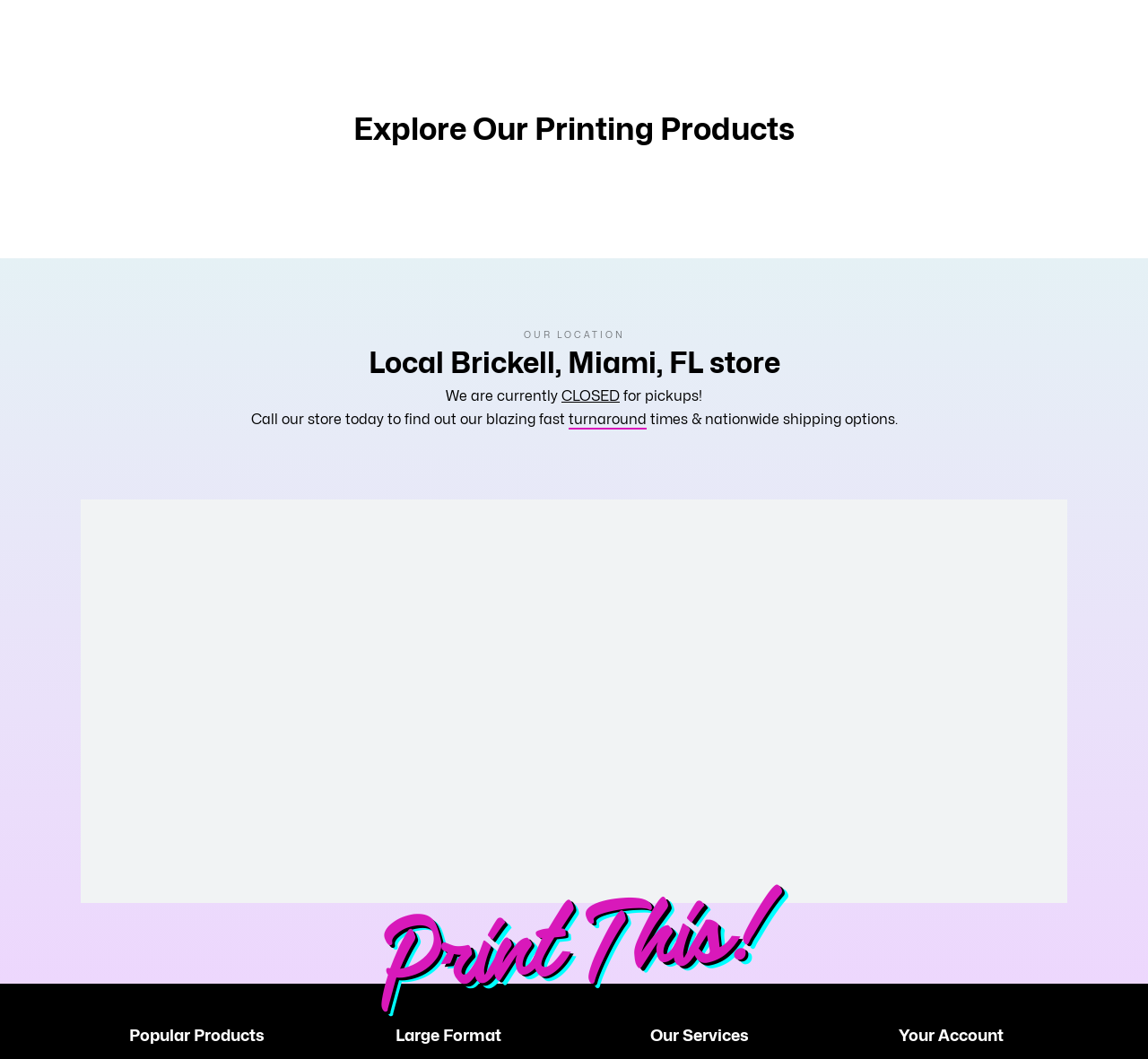What is the tone of the store's message?
Using the image as a reference, answer with just one word or a short phrase.

Helpful